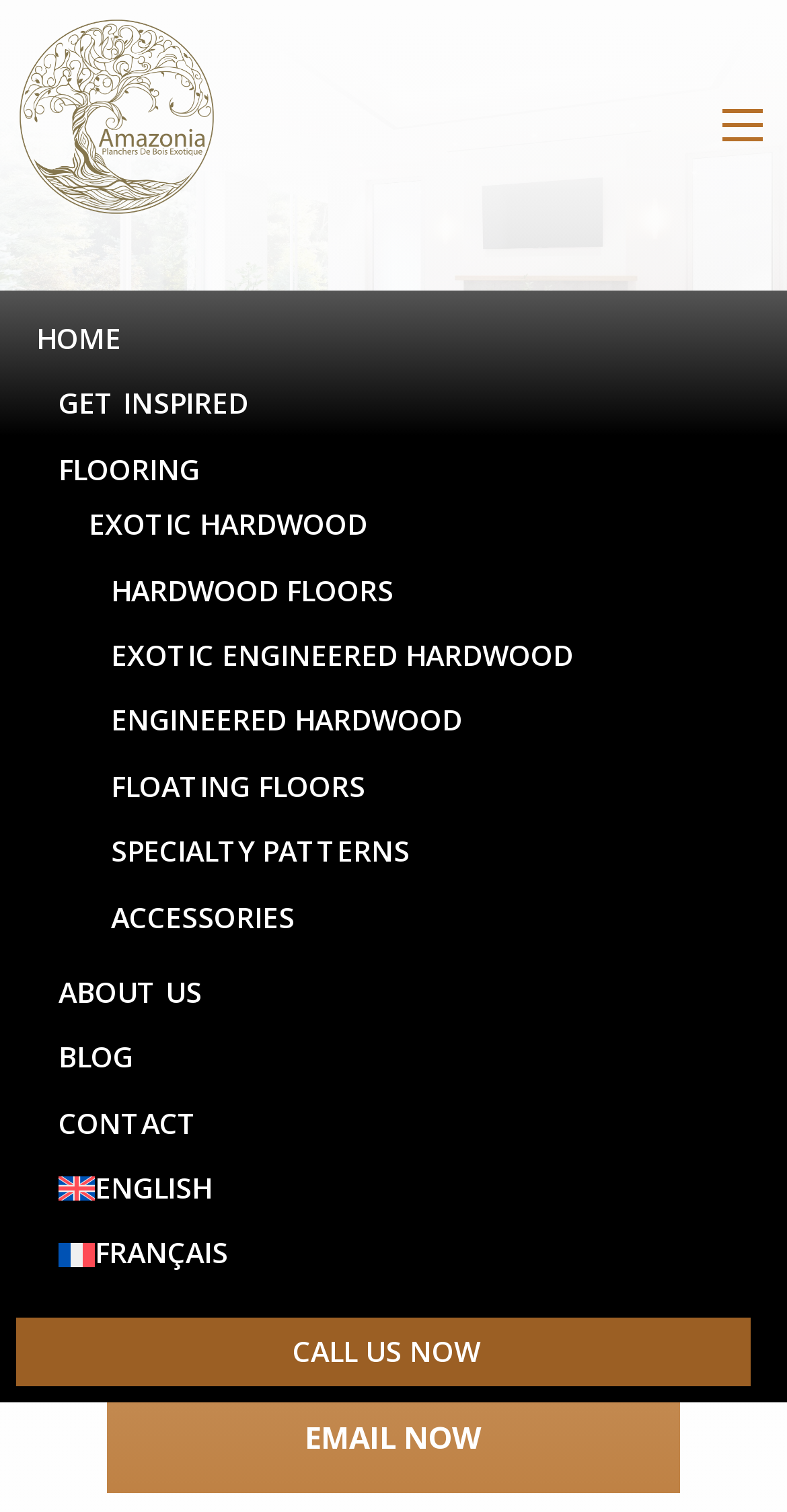Determine the bounding box coordinates of the UI element described by: "Object oriented DBMS".

None